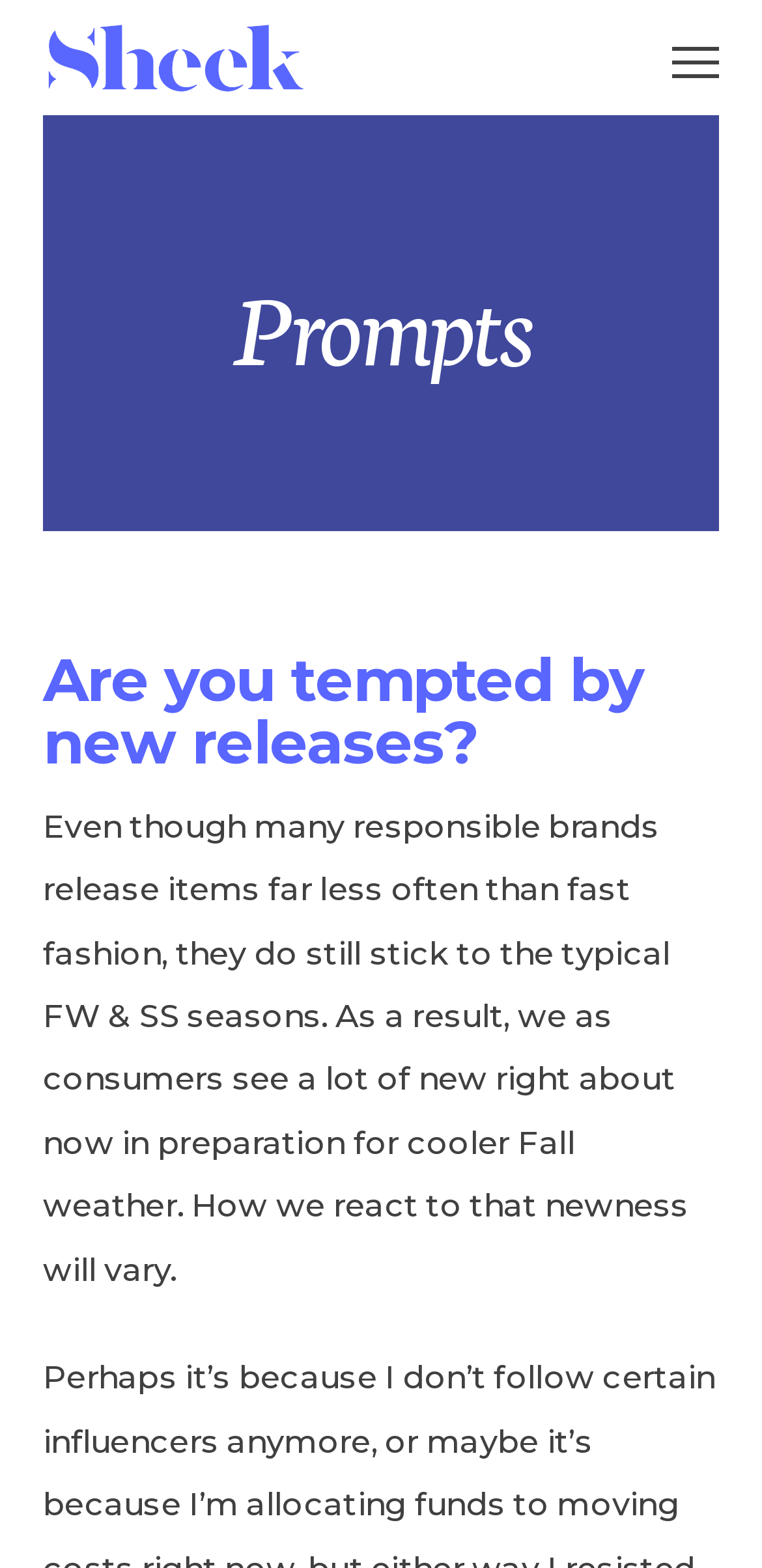Respond to the question below with a single word or phrase:
How many headings are there on the webpage?

2